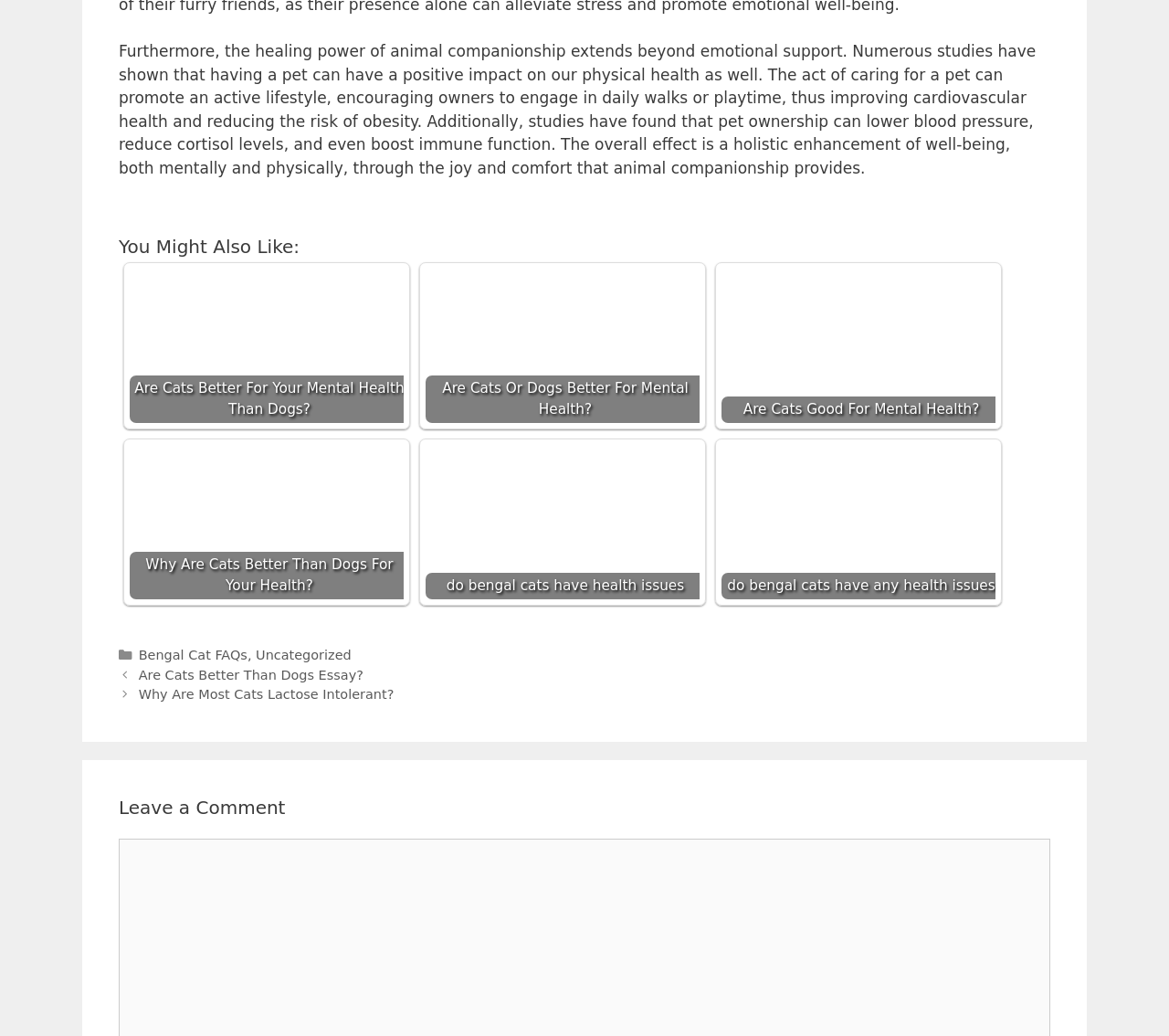What is the benefit of having a pet?
Give a detailed explanation using the information visible in the image.

According to the text, having a pet can promote an active lifestyle, improve cardiovascular health, reduce the risk of obesity, lower blood pressure, reduce cortisol levels, and boost immune function, thus improving physical health.